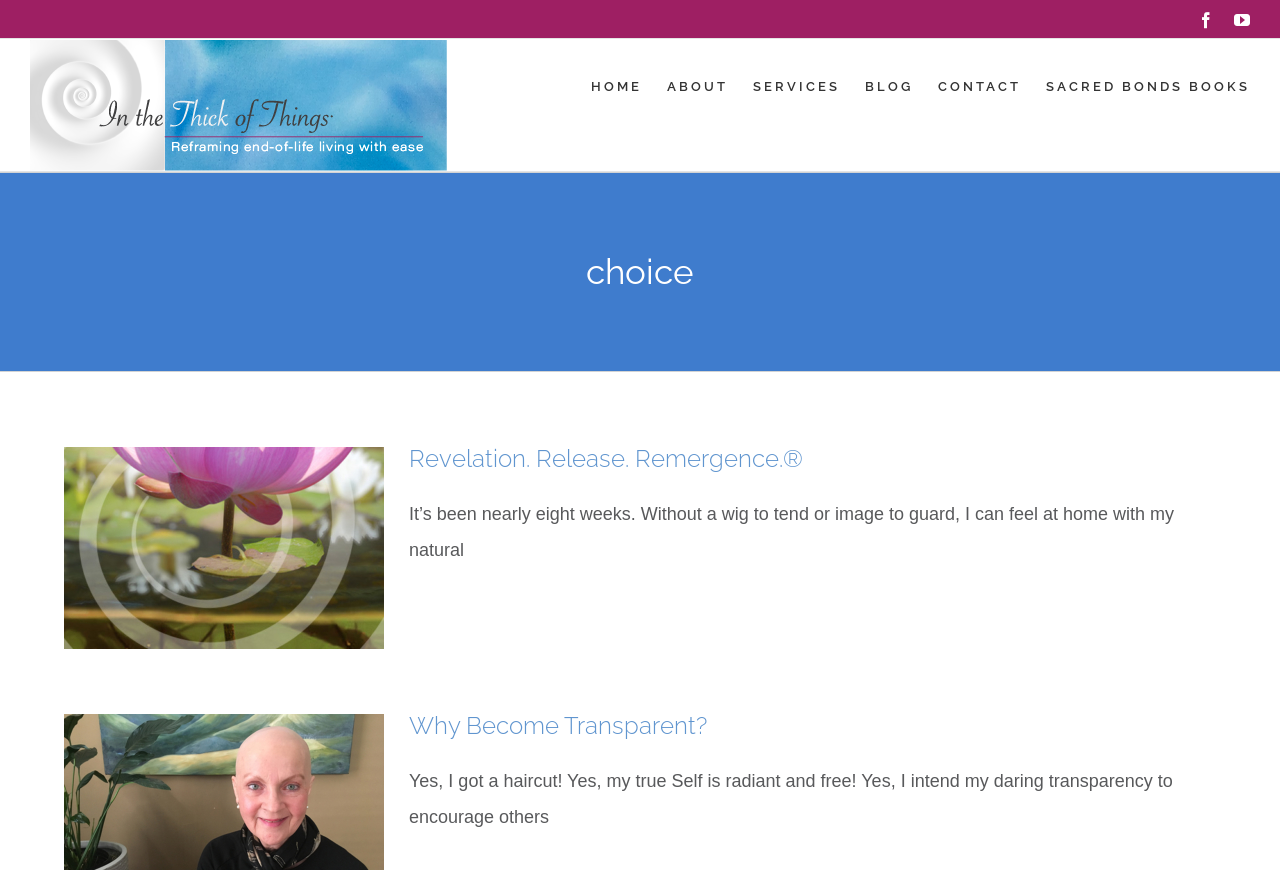Provide the bounding box coordinates of the section that needs to be clicked to accomplish the following instruction: "click Why Become Transparent?."

[0.32, 0.817, 0.552, 0.851]